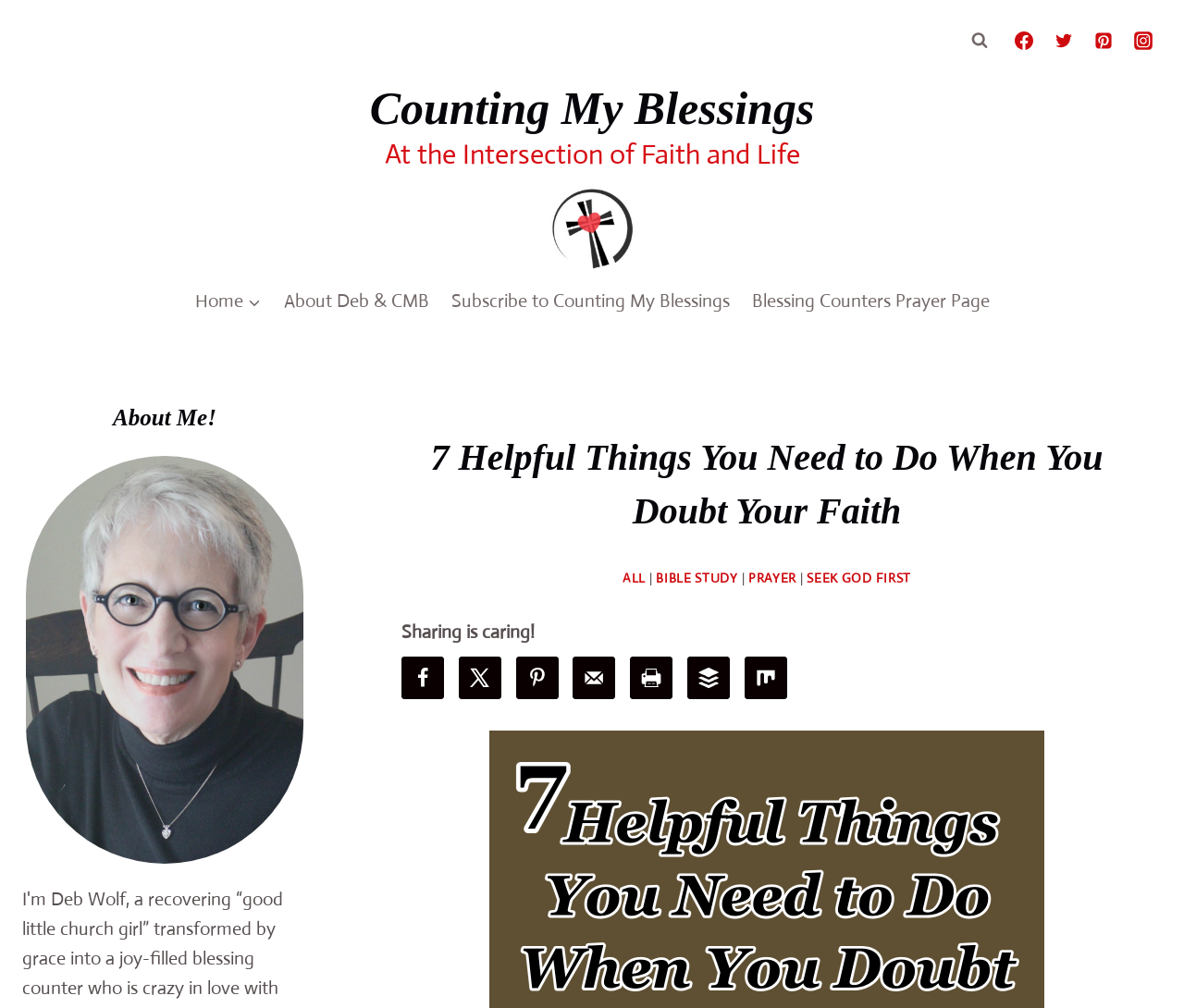Identify the bounding box coordinates of the region I need to click to complete this instruction: "Share on Pinterest".

[0.436, 0.652, 0.472, 0.694]